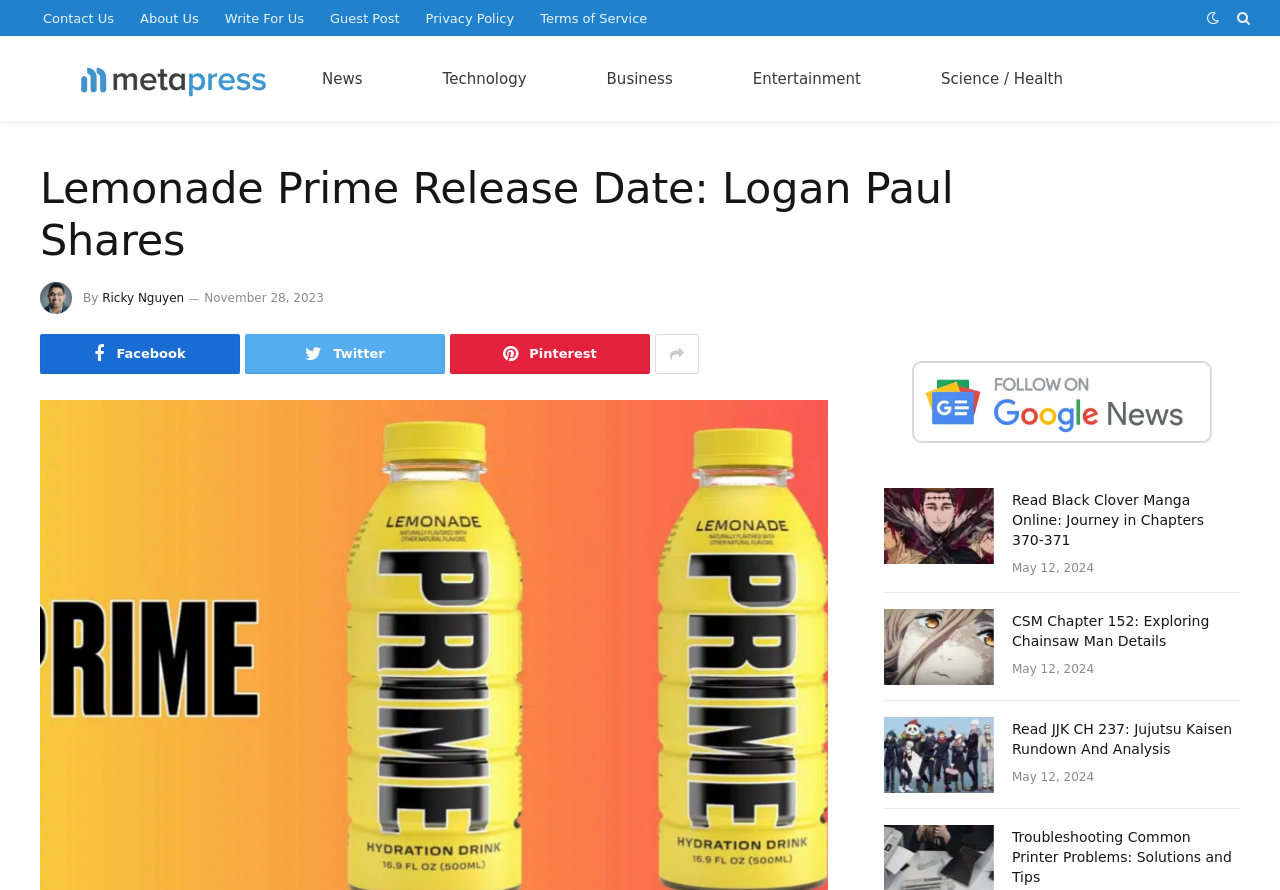Please provide a comprehensive response to the question based on the details in the image: What is the date of the article about Black Clover Manga?

I found the date 'May 12, 2024' next to the article link 'Read Black Clover Manga Online: Journey in Chapters 370-371'.